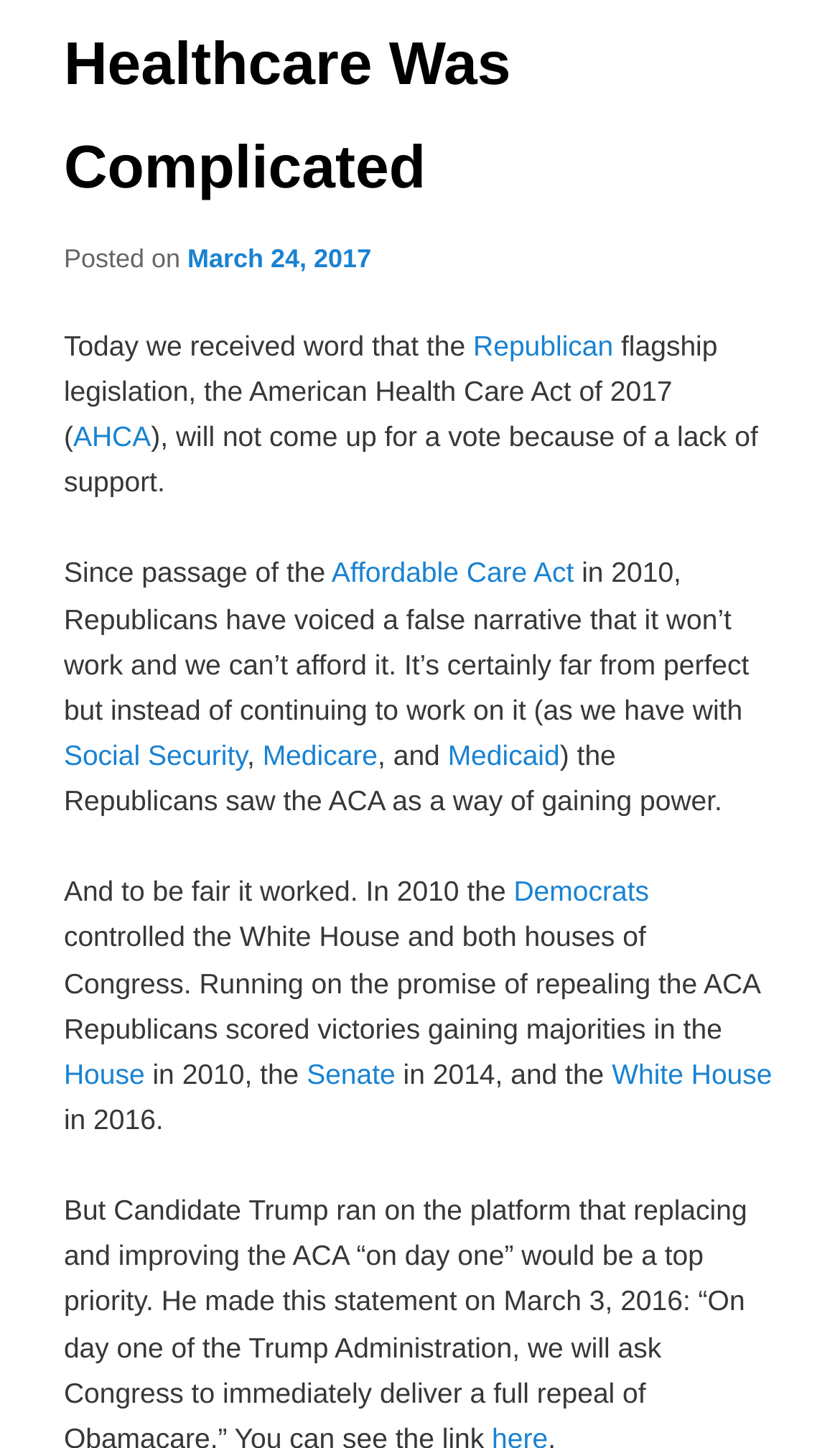Provide a thorough and detailed response to the question by examining the image: 
What did Republicans gain majorities in after running on the promise of repealing the ACA?

I found the answer by reading the text and finding the links 'House' and 'Senate' which are mentioned as the bodies of Congress where Republicans gained majorities.